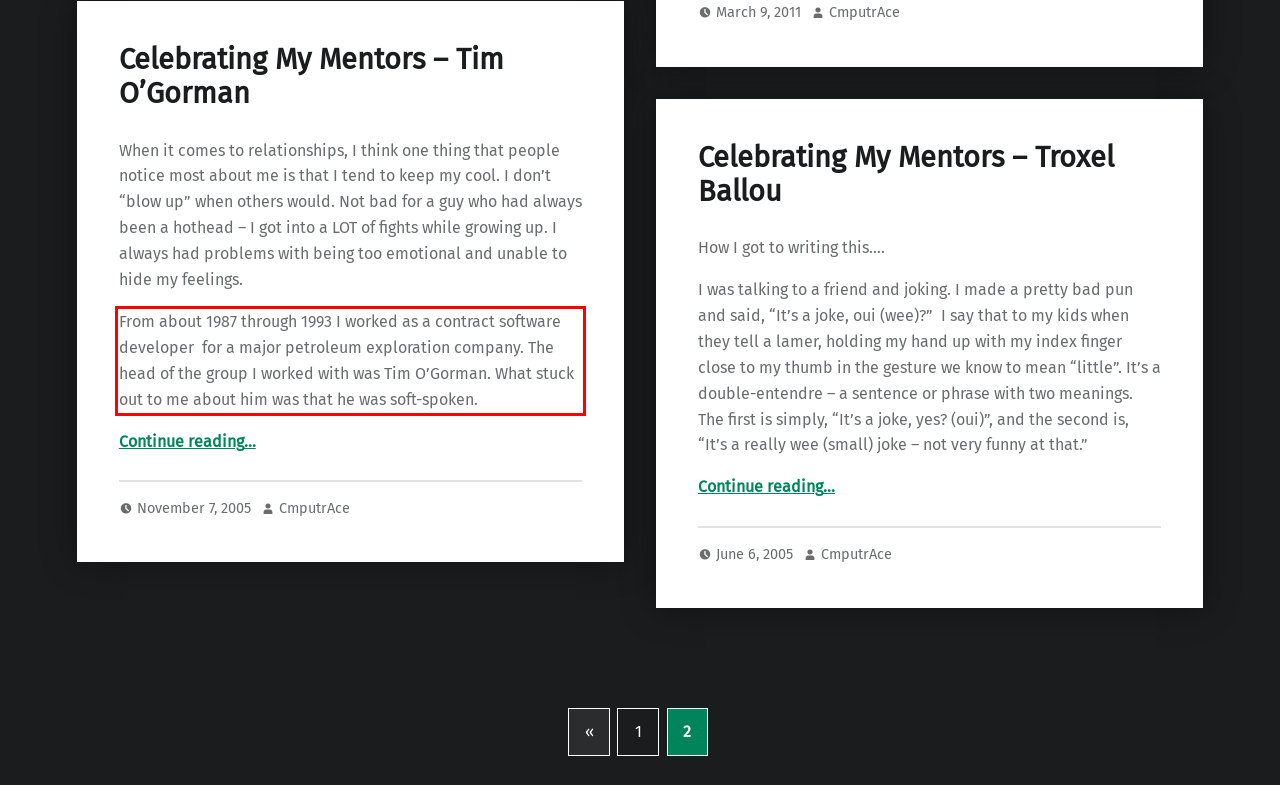Look at the webpage screenshot and recognize the text inside the red bounding box.

From about 1987 through 1993 I worked as a contract software developer for a major petroleum exploration company. The head of the group I worked with was Tim O’Gorman. What stuck out to me about him was that he was soft-spoken.